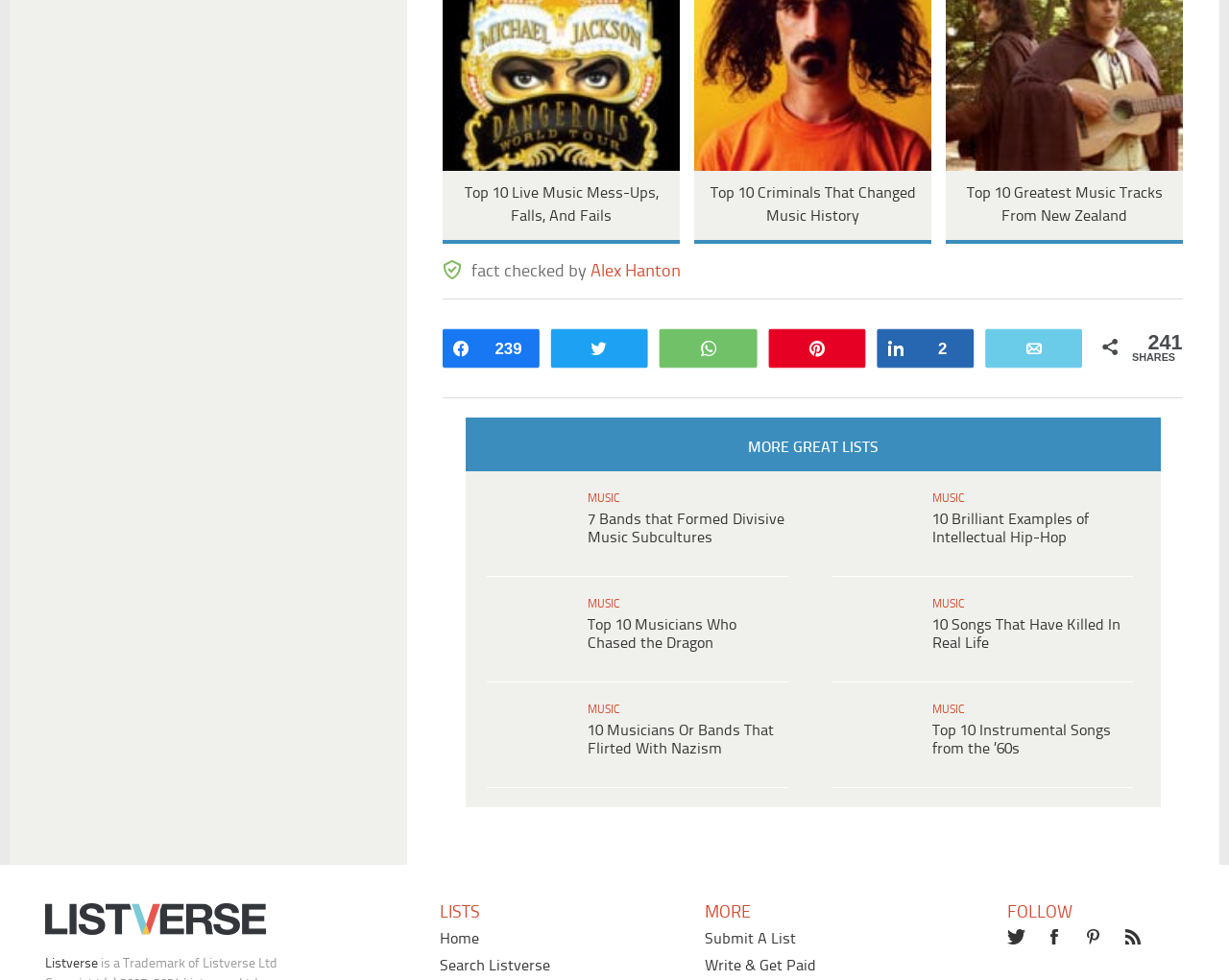Determine the bounding box coordinates for the region that must be clicked to execute the following instruction: "Read 7 Bands that Formed Divisive Music Subcultures".

[0.42, 0.844, 0.61, 0.901]